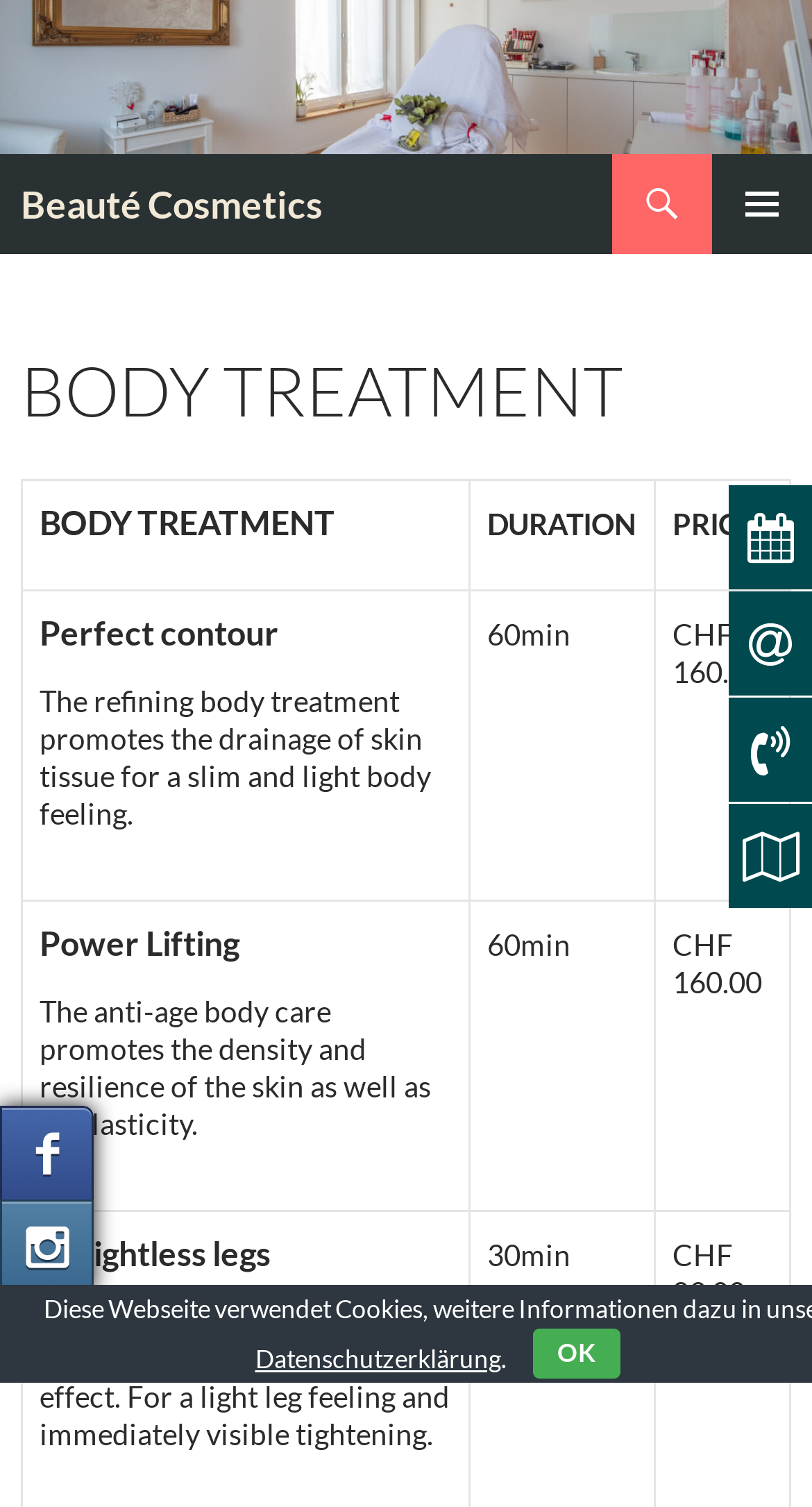Please respond to the question with a concise word or phrase:
How many columns are there in the body treatment table?

3